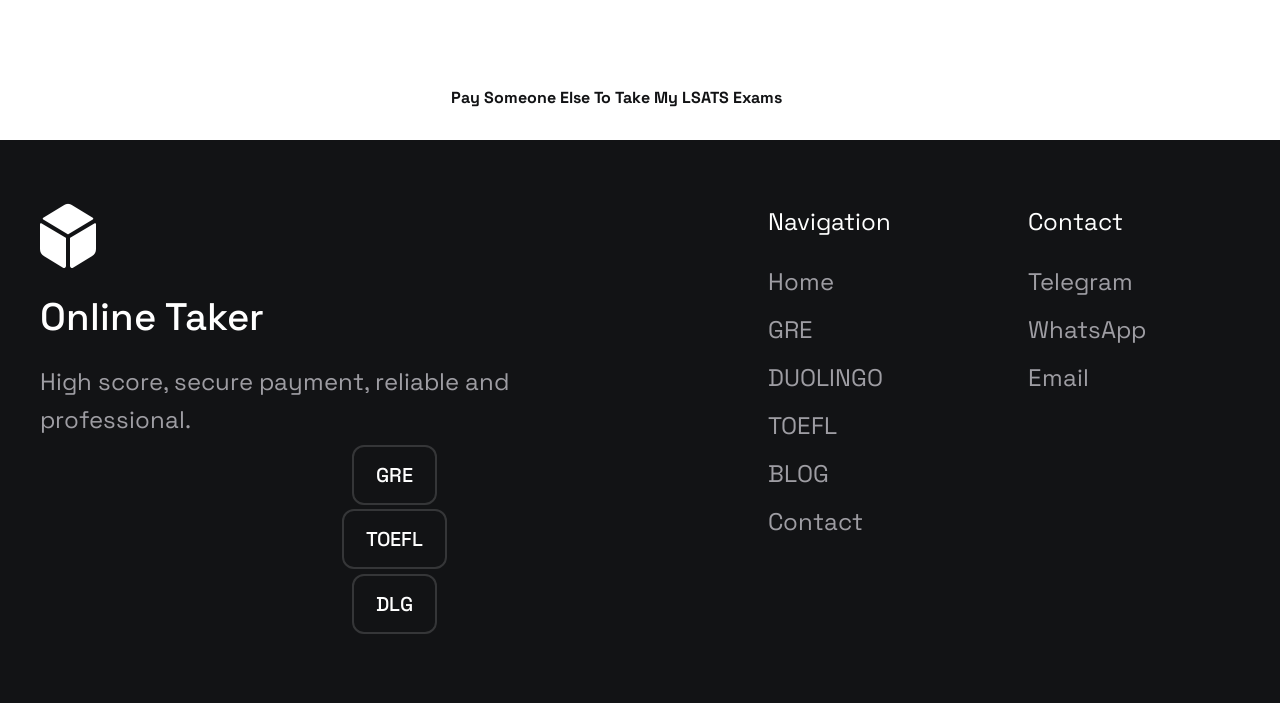Please determine the bounding box coordinates of the element to click in order to execute the following instruction: "Navigate to 'Home'". The coordinates should be four float numbers between 0 and 1, specified as [left, top, right, bottom].

[0.6, 0.378, 0.652, 0.422]